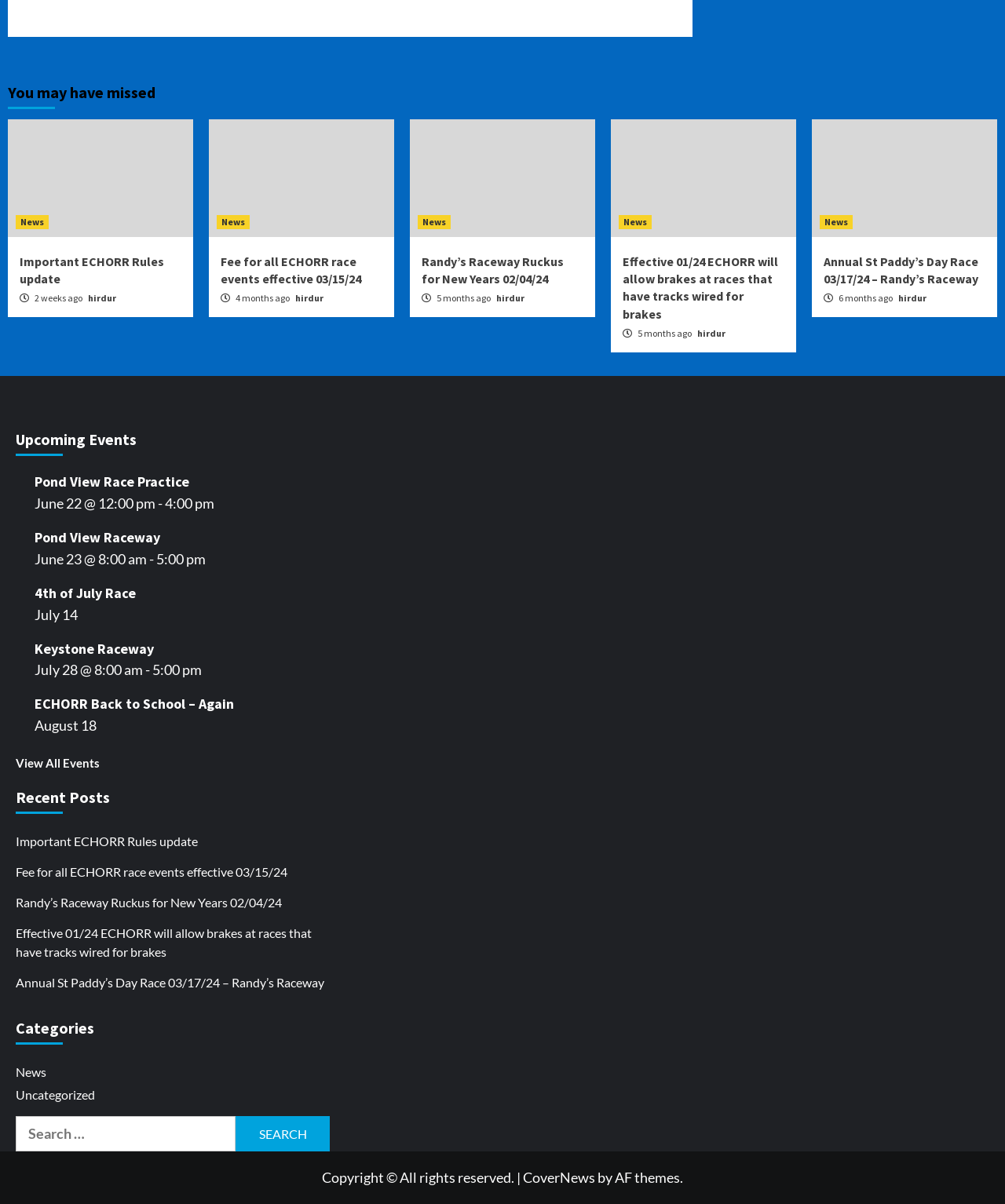Please specify the bounding box coordinates of the element that should be clicked to execute the given instruction: 'Read recent posts'. Ensure the coordinates are four float numbers between 0 and 1, expressed as [left, top, right, bottom].

[0.016, 0.649, 0.328, 0.685]